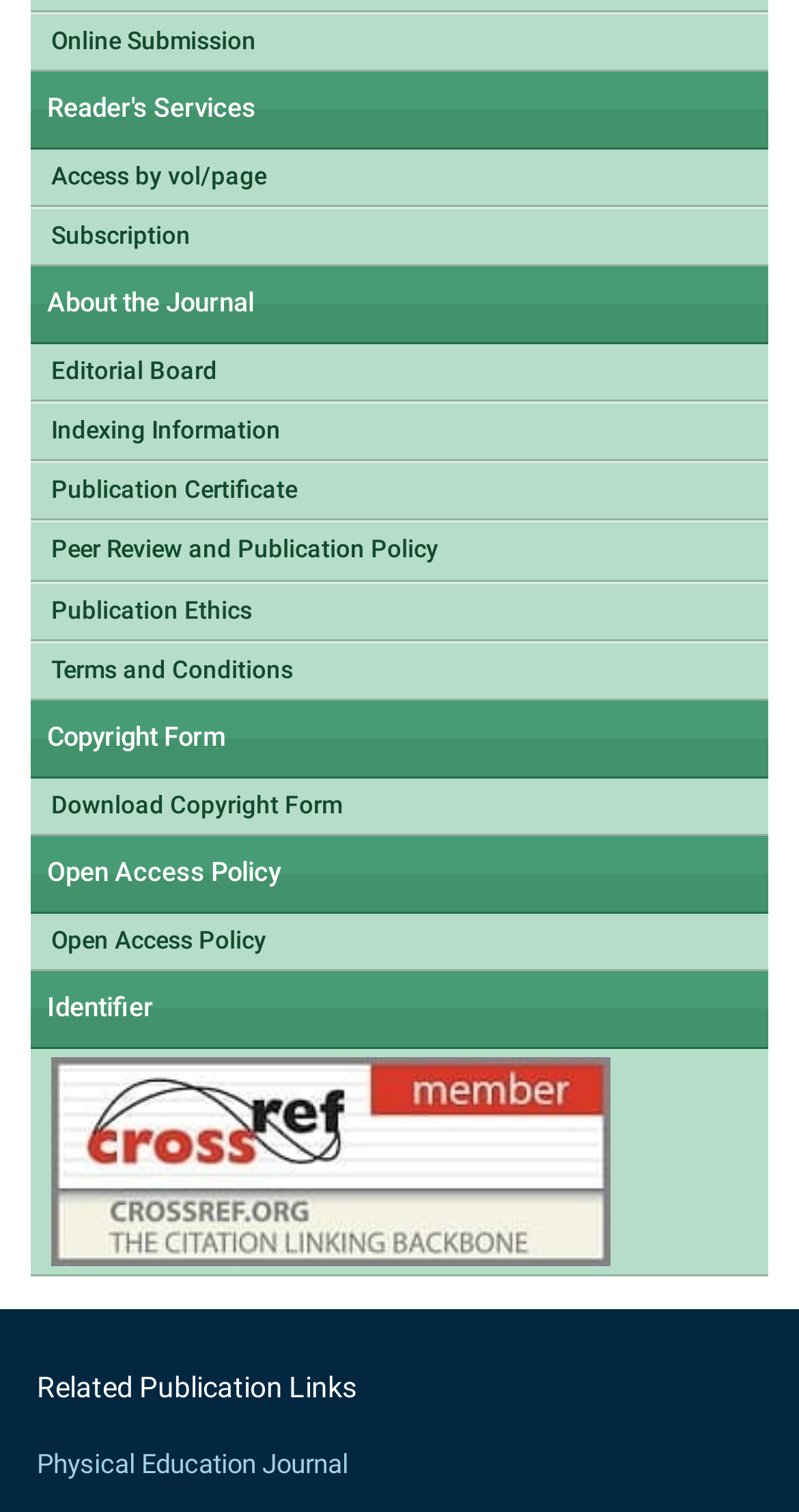What is the first link on the webpage?
Look at the image and respond with a one-word or short-phrase answer.

Online Submission